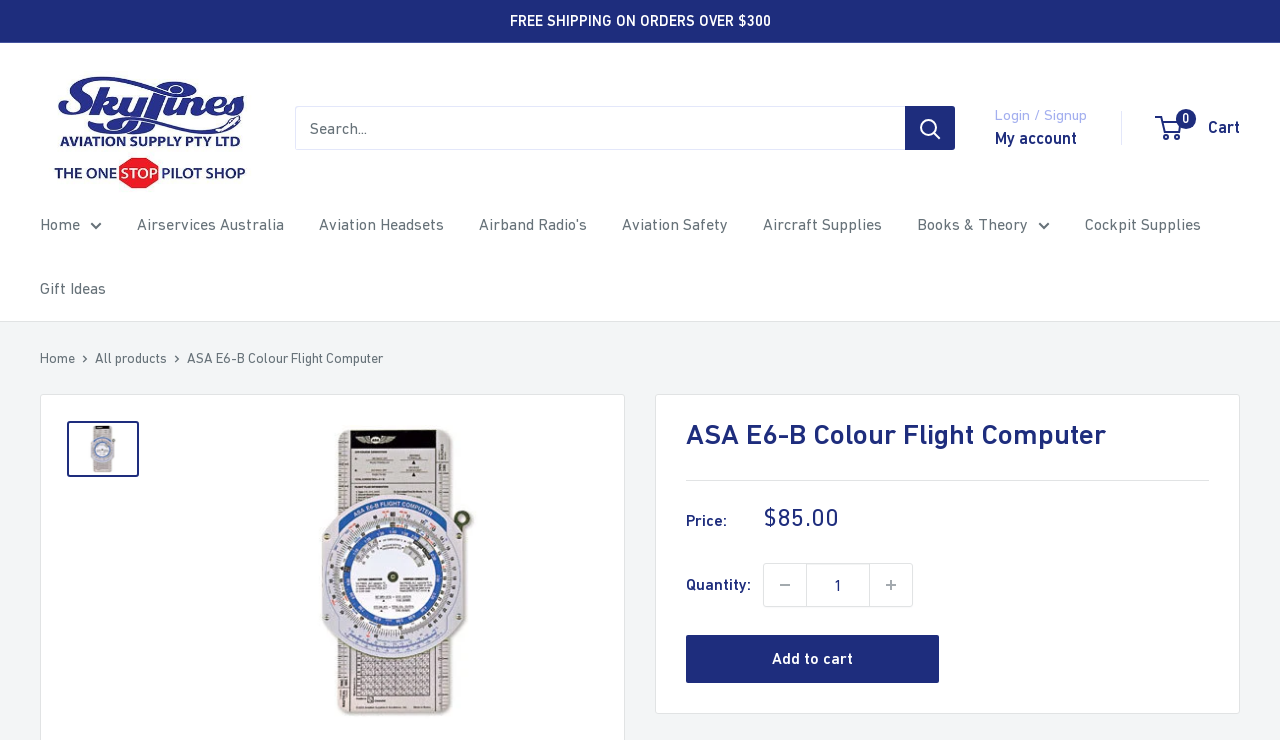What is the purpose of the search textbox?
Your answer should be a single word or phrase derived from the screenshot.

Search products